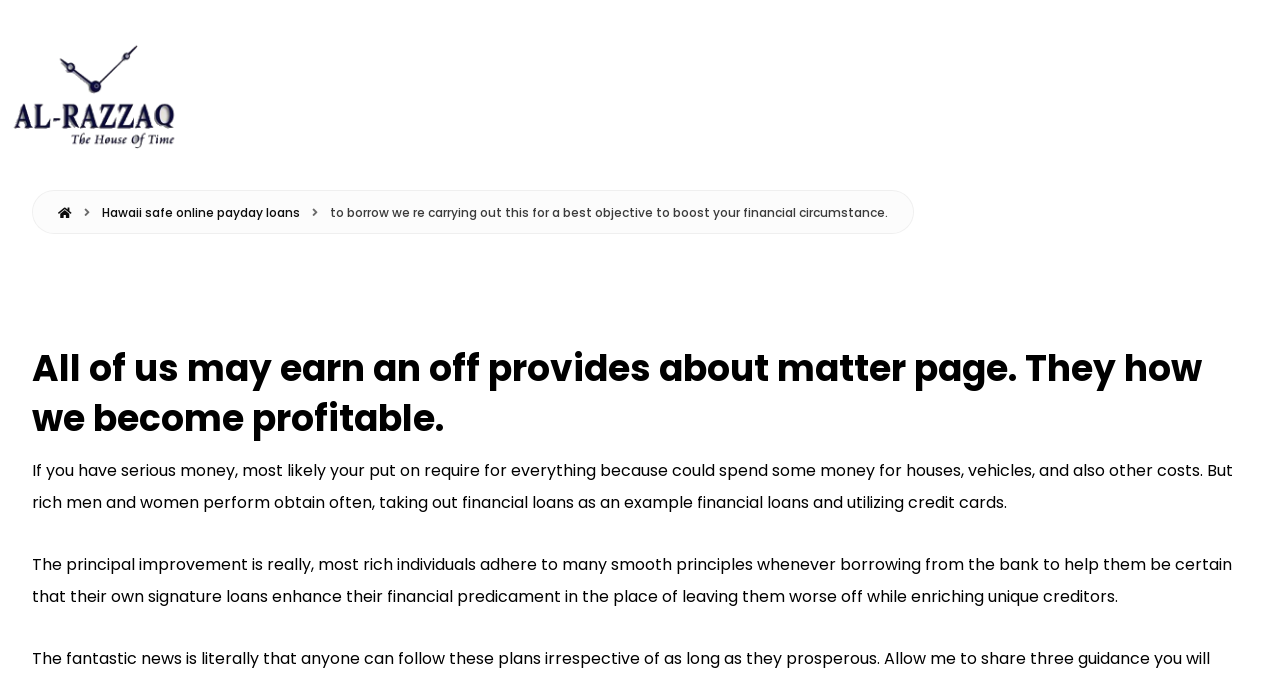What is the purpose of the webpage?
Look at the image and respond to the question as thoroughly as possible.

The purpose of the webpage can be inferred from the meta description and the text on the page, which suggests that the webpage aims to provide information or services that can help improve one's financial situation.